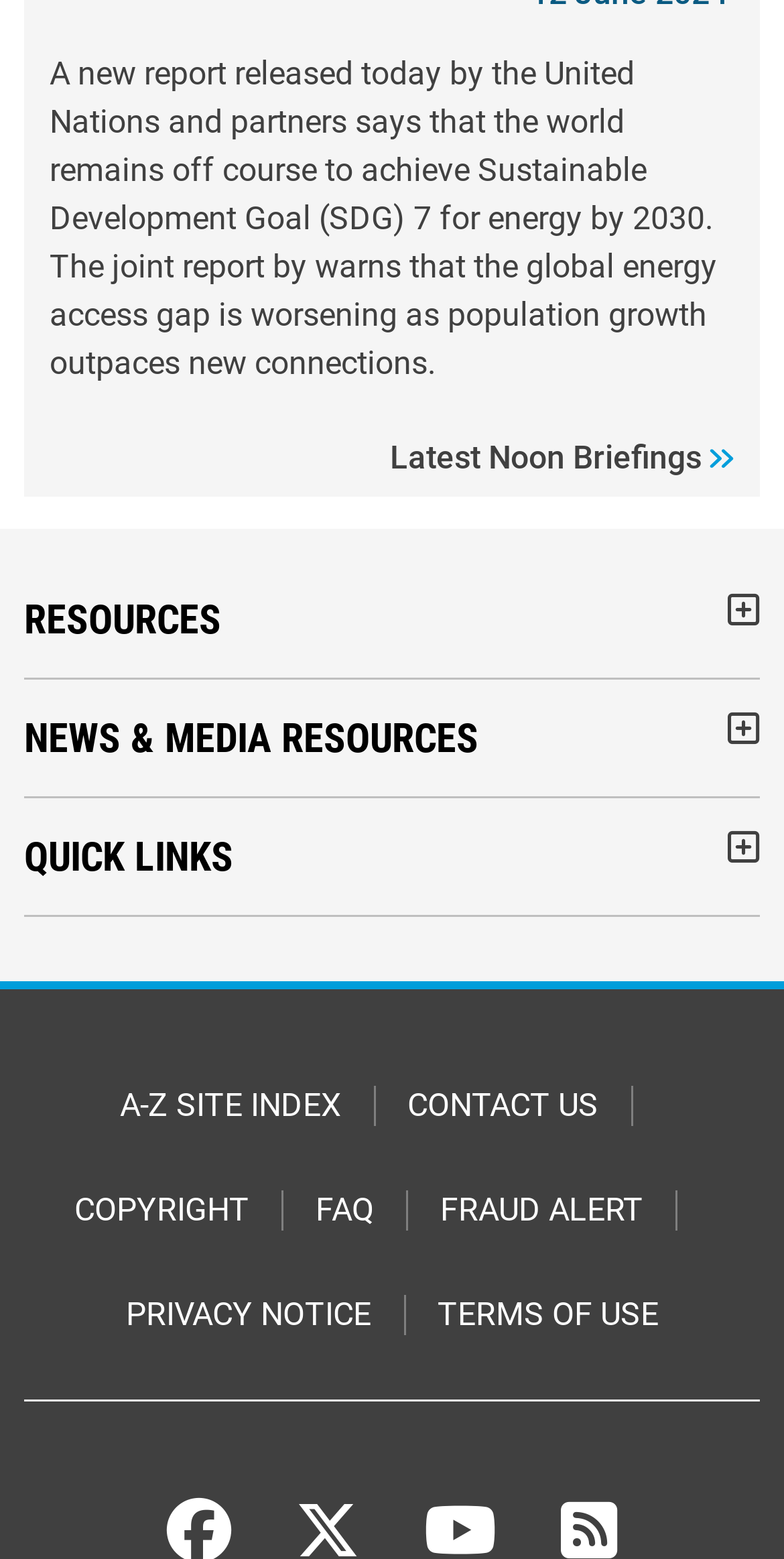Identify the bounding box coordinates of the clickable section necessary to follow the following instruction: "Collapse news and media resources". The coordinates should be presented as four float numbers from 0 to 1, i.e., [left, top, right, bottom].

[0.928, 0.456, 0.969, 0.479]